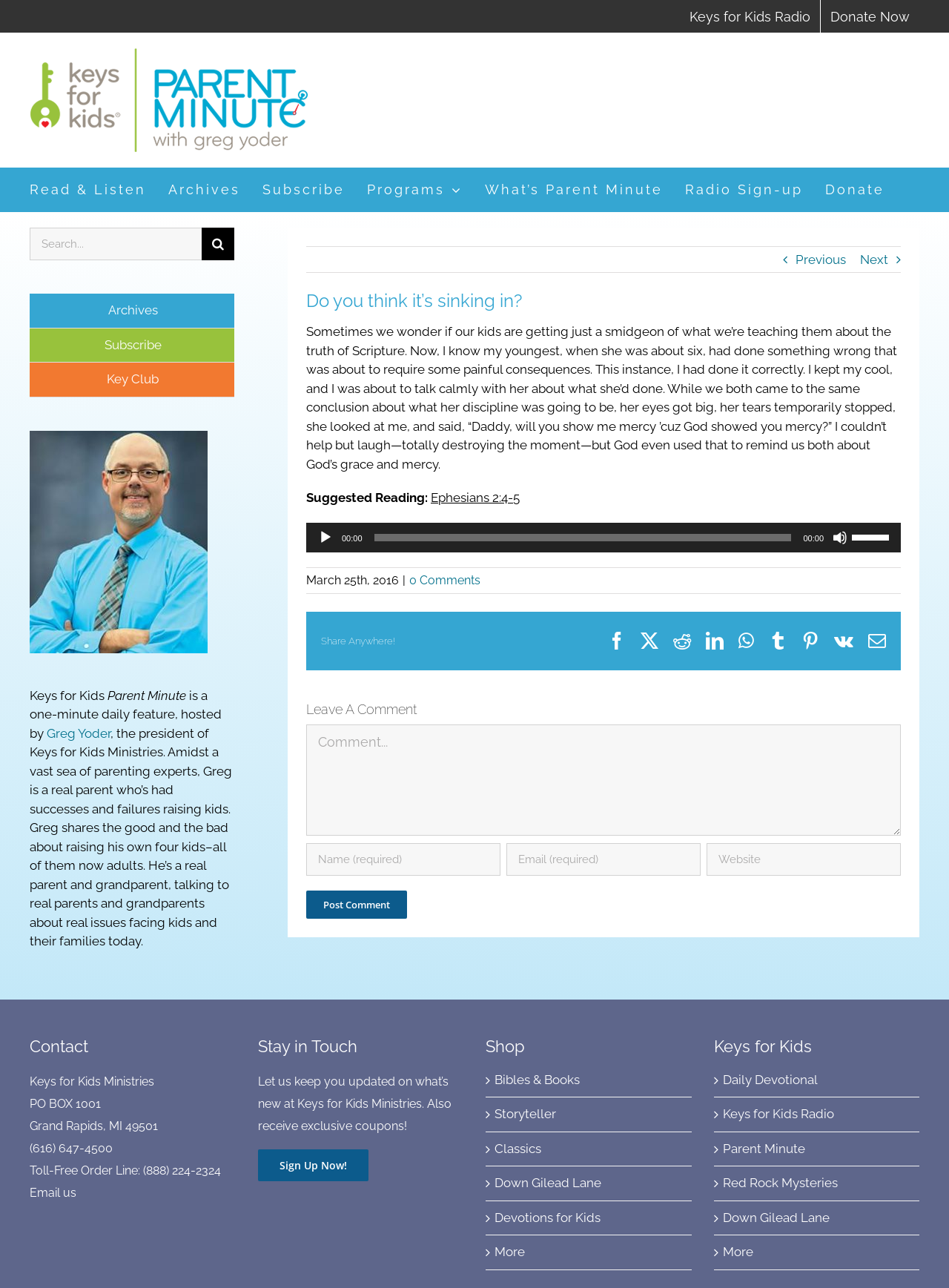Determine the main text heading of the webpage and provide its content.

Do you think it’s sinking in?